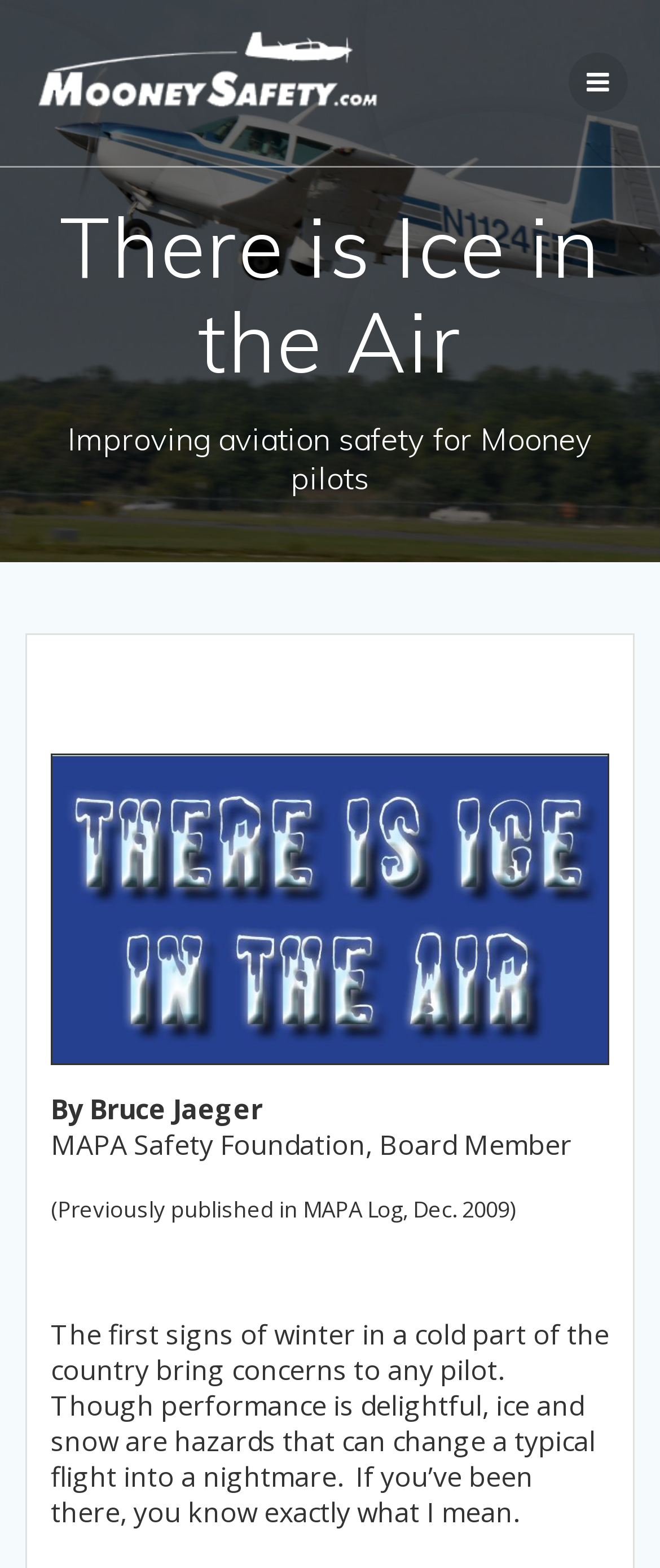Using the details in the image, give a detailed response to the question below:
What is the name of the publication where the article was previously published?

The article was previously published in MAPA Log, as mentioned in the text '(Previously published in MAPA Log, Dec. 2009)' at the bottom of the article.